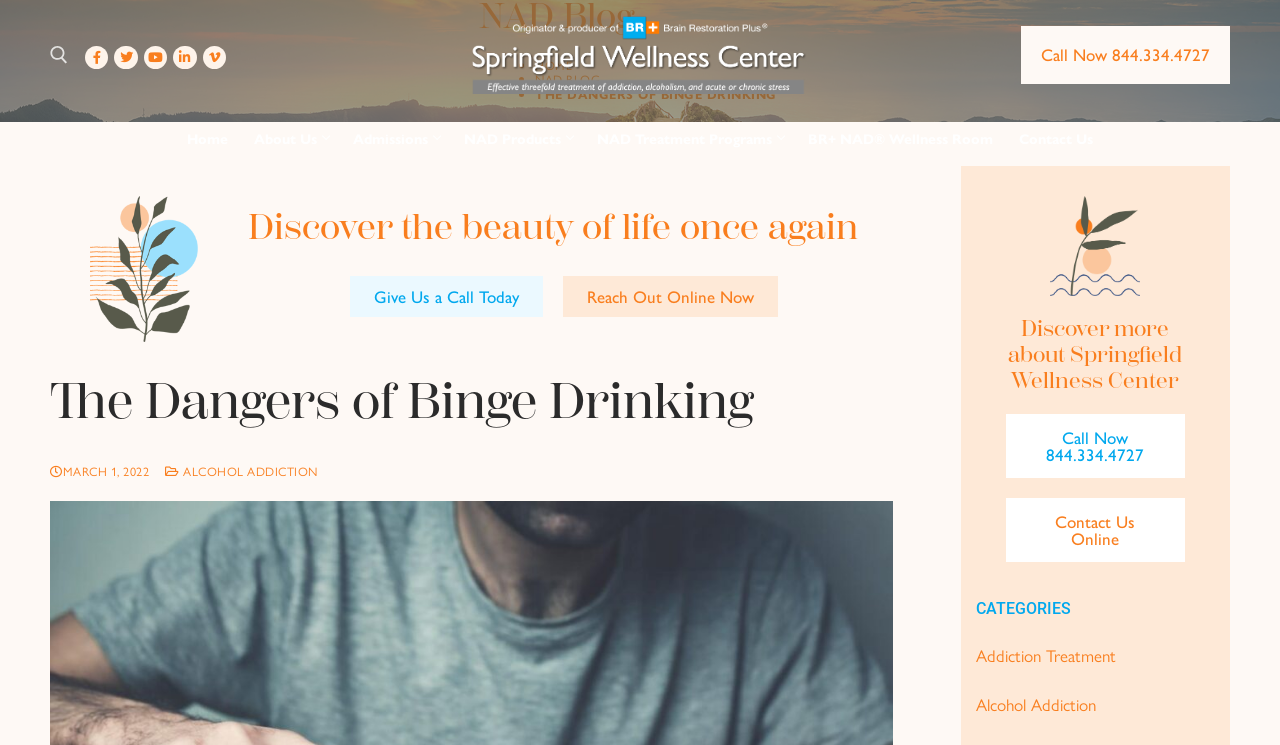Locate and provide the bounding box coordinates for the HTML element that matches this description: "aria-label="Vimeo"".

[0.158, 0.061, 0.176, 0.093]